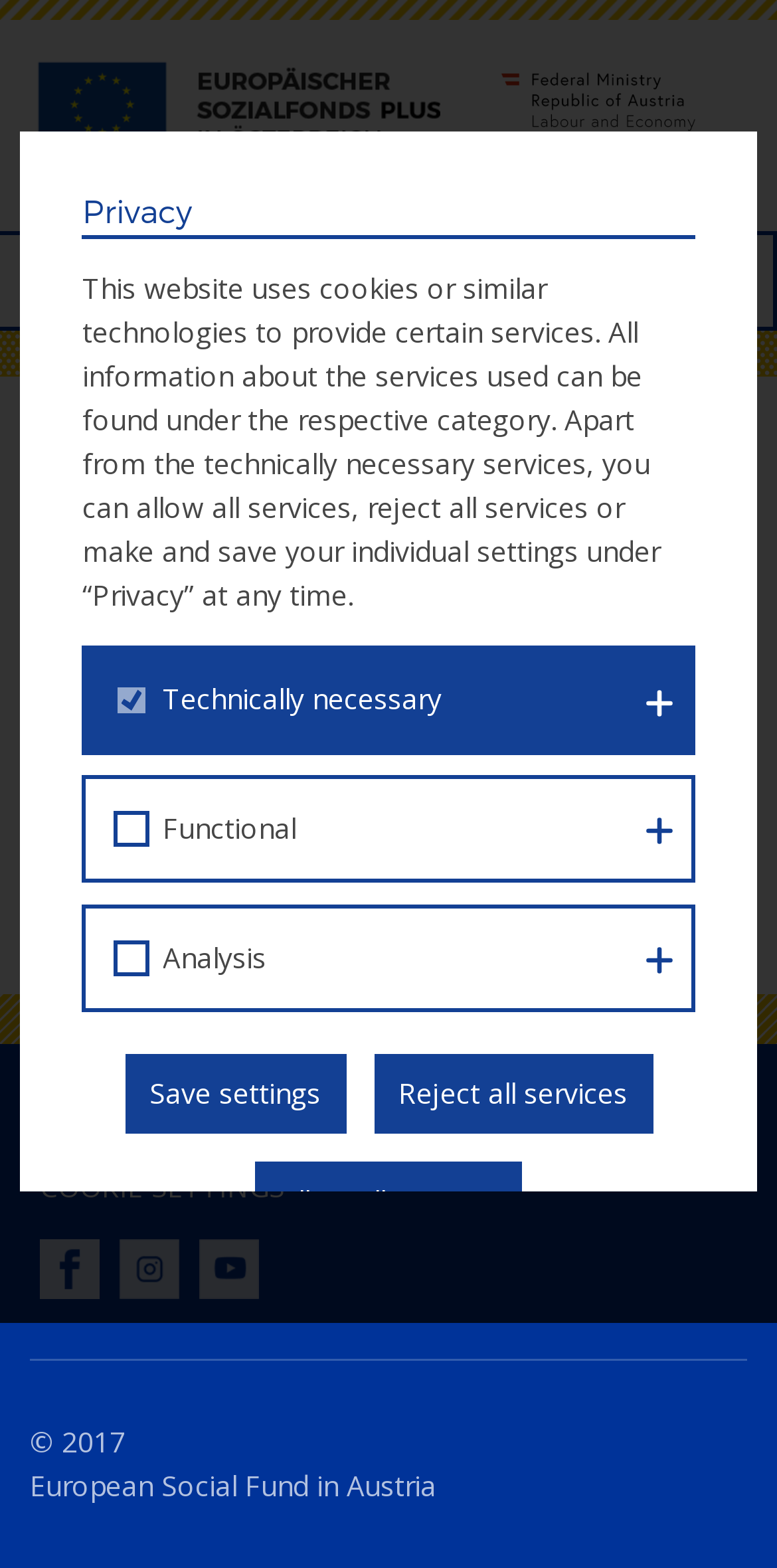Use a single word or phrase to respond to the question:
What is the purpose of the 'Calls and tenders' section?

To provide information on calls and tenders in German